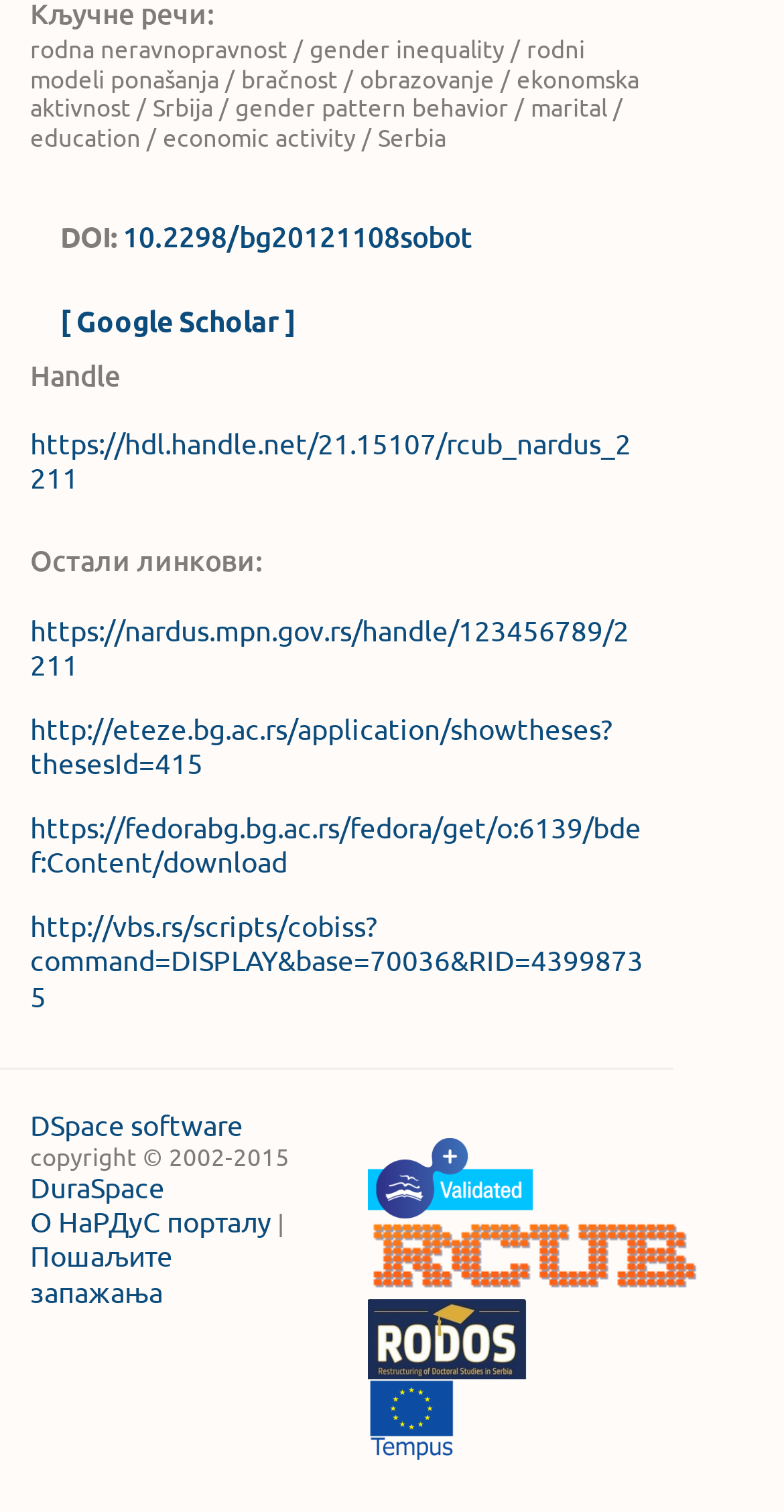How many images are associated with links at the bottom of the webpage?
Look at the screenshot and give a one-word or phrase answer.

4